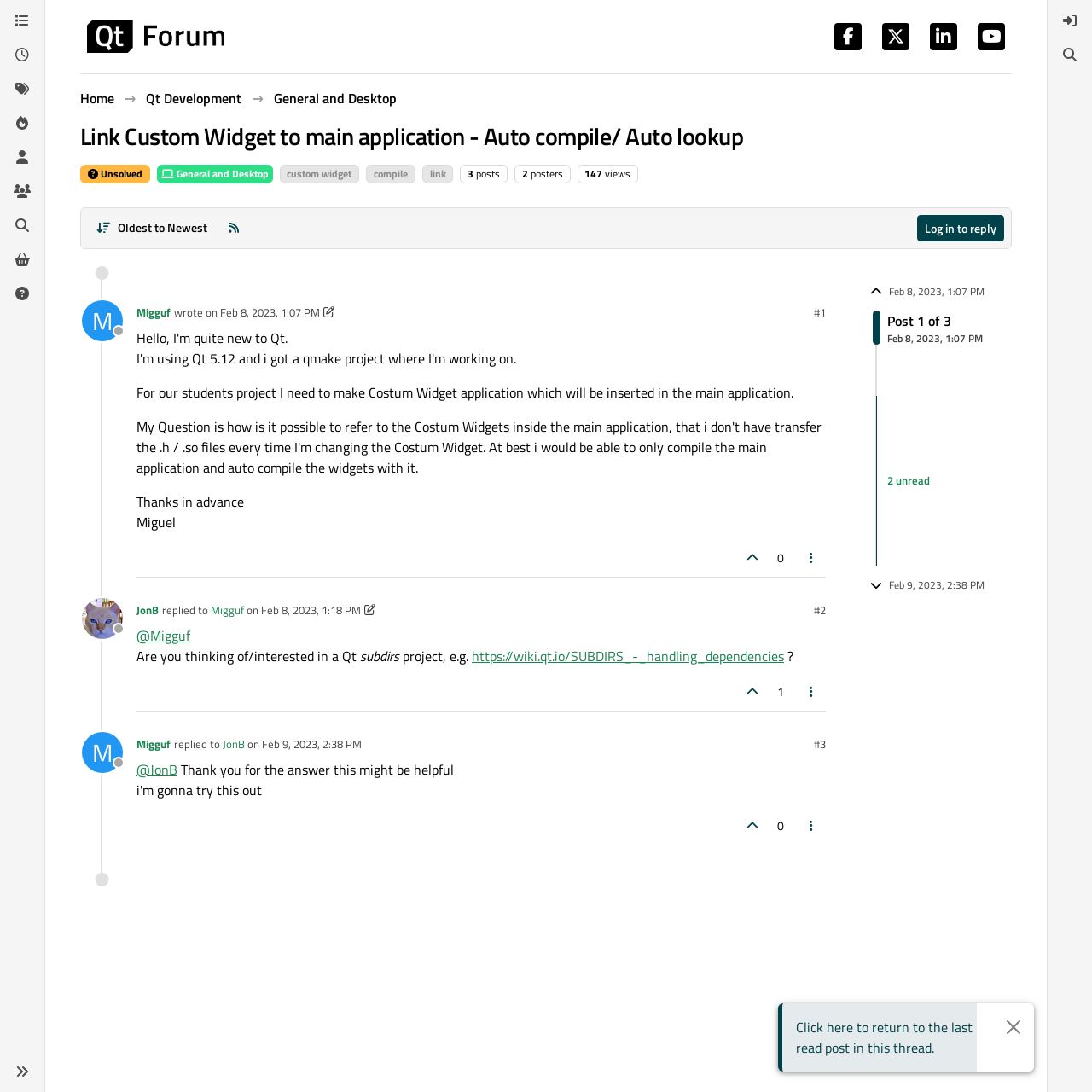Examine the image and give a thorough answer to the following question:
What is the name of the user who started the thread?

I determined the answer by looking at the username 'Migguf' mentioned in the thread, which is likely the user who started the thread.